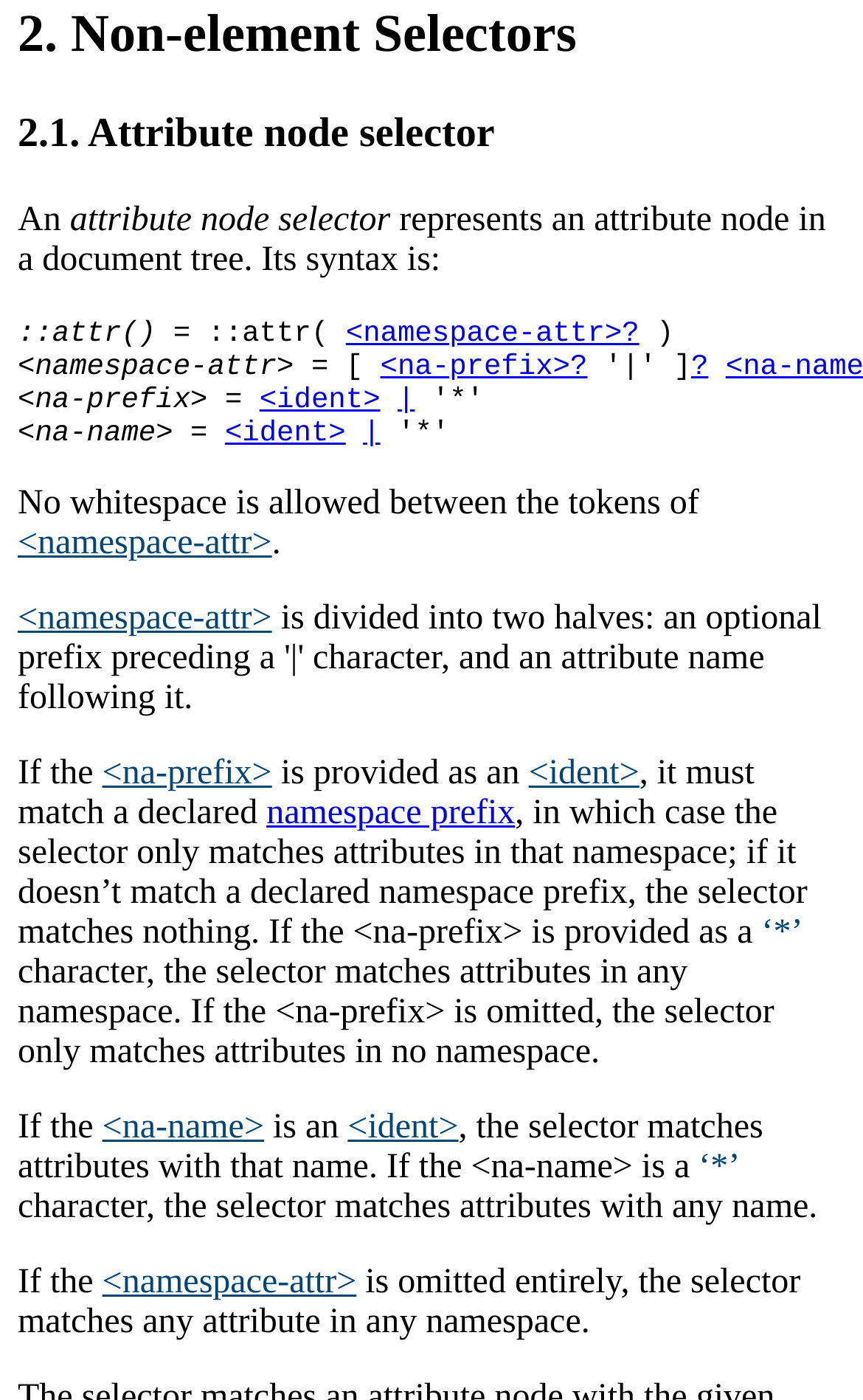What does the selector match if the <namespace-attr> is omitted entirely?
Please answer the question with a single word or phrase, referencing the image.

Any attribute in any namespace